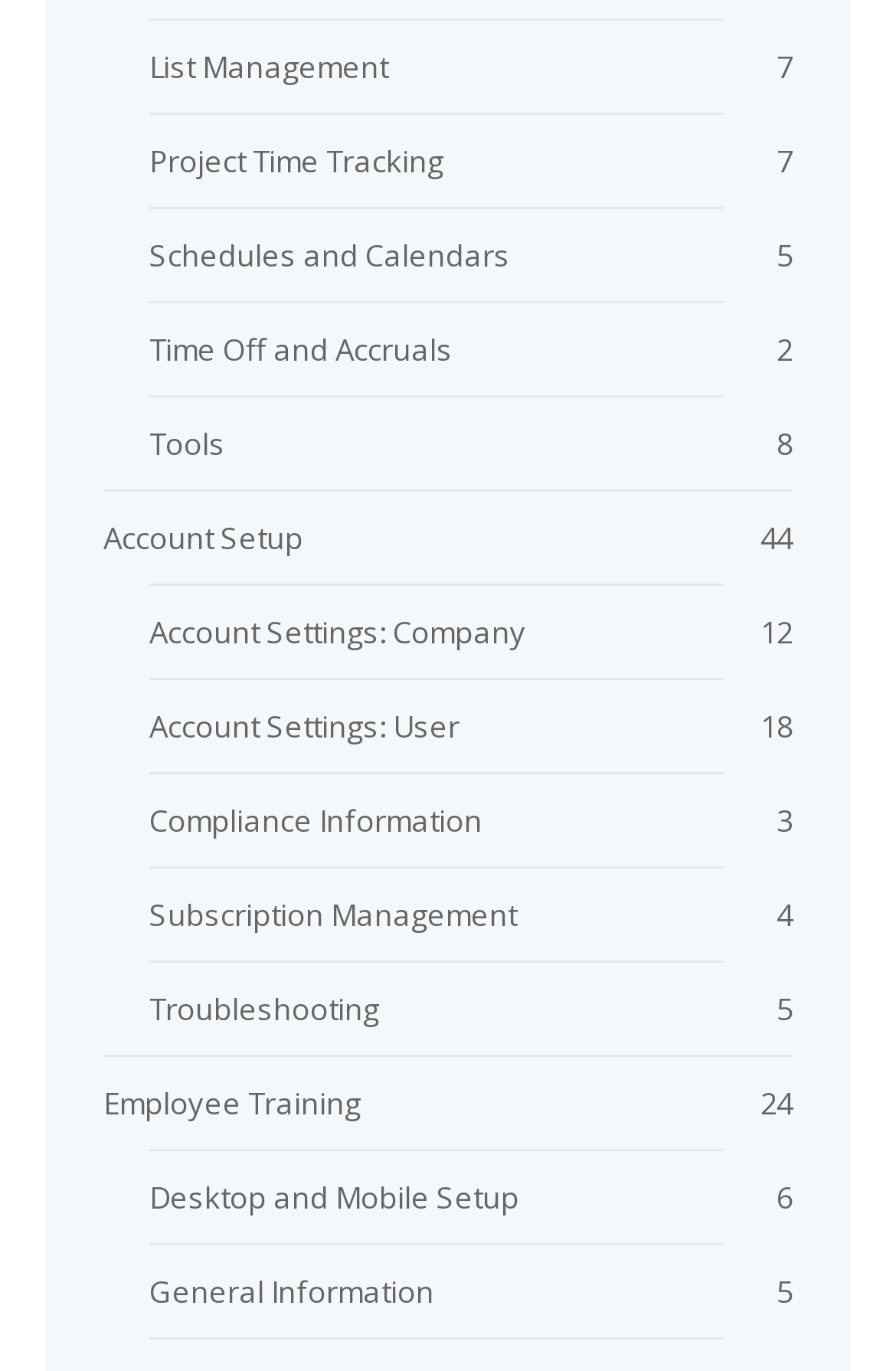What is the topic of the fifth link in the left sidebar?
Refer to the screenshot and respond with a concise word or phrase.

Time Off and Accruals